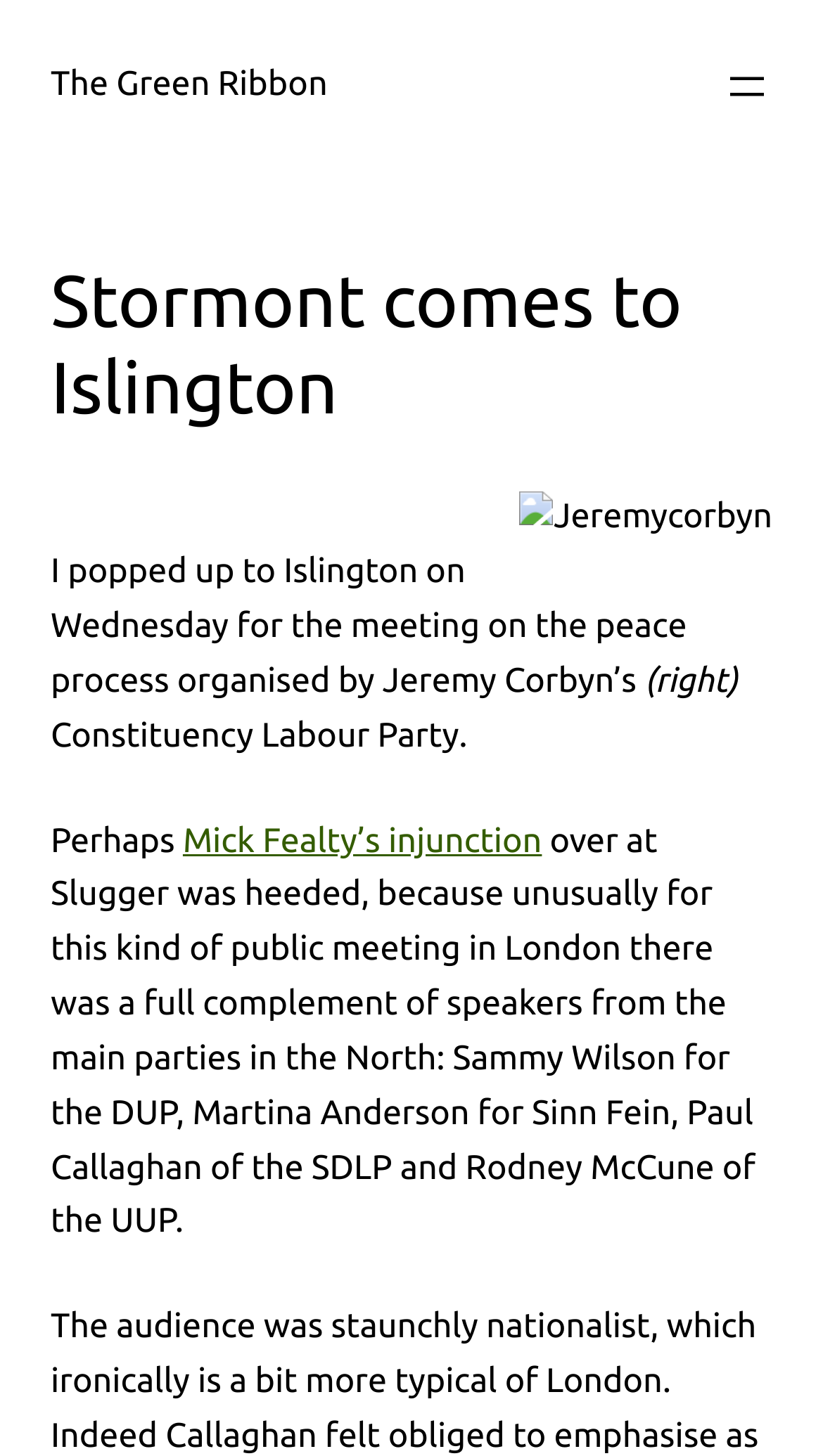Offer a comprehensive description of the webpage’s content and structure.

The webpage is about an event organized by Jeremy Corbyn's Constituency Labour Party, focusing on the peace process in Northern Ireland. At the top, there is a link to "The Green Ribbon" and a button to open a menu. Below these elements, a heading "Stormont comes to Islington" is prominently displayed.

To the right of the heading, an image of Jeremy Corbyn is shown. Below the image, a paragraph of text describes the event, mentioning that it was organized by Jeremy Corbyn's Constituency Labour Party and that the author attended the meeting. The text also mentions that the meeting had a full complement of speakers from the main parties in Northern Ireland.

On the same line as the image, there is a small text "(right)" indicating the position of Jeremy Corbyn in the image. Below the paragraph, there is a link to "Mick Fealty's injunction" on Slugger. The webpage has a total of 2 links, 1 button, 1 image, and 5 blocks of static text.